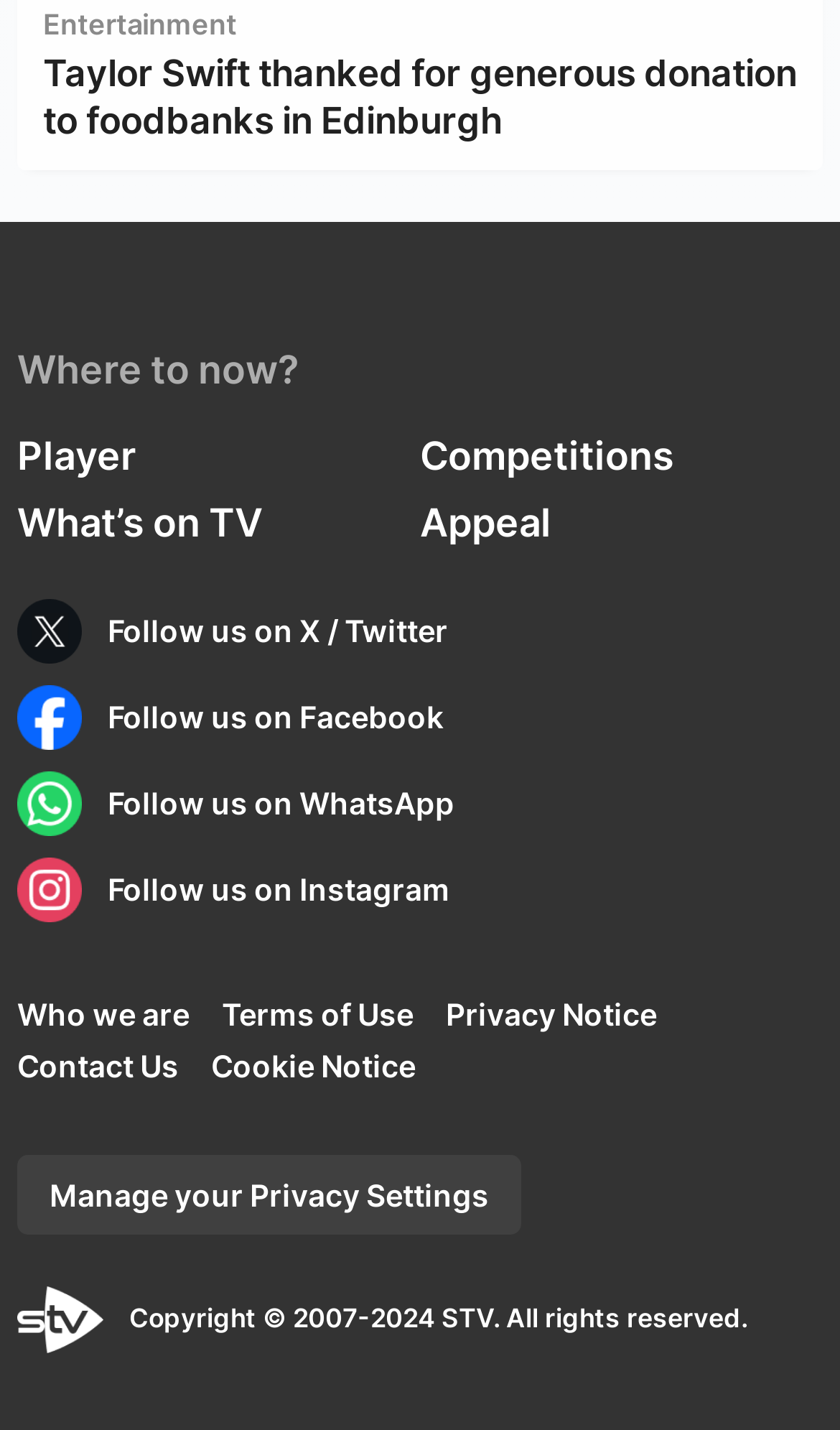Indicate the bounding box coordinates of the element that must be clicked to execute the instruction: "Read Taylor Swift news". The coordinates should be given as four float numbers between 0 and 1, i.e., [left, top, right, bottom].

[0.051, 0.035, 0.949, 0.101]